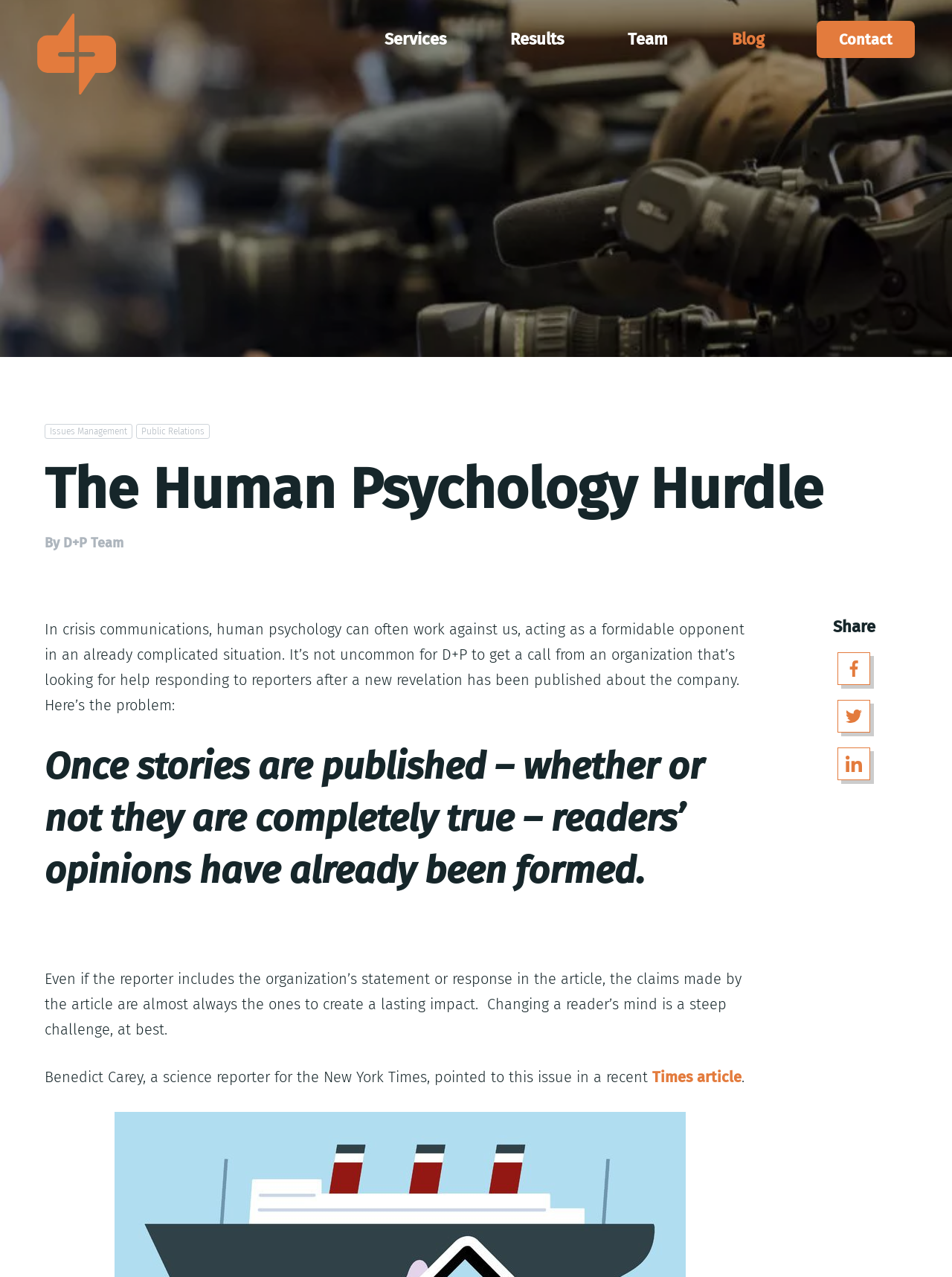Pinpoint the bounding box coordinates of the element to be clicked to execute the instruction: "Click on the 'CEO Update November 22' link".

None